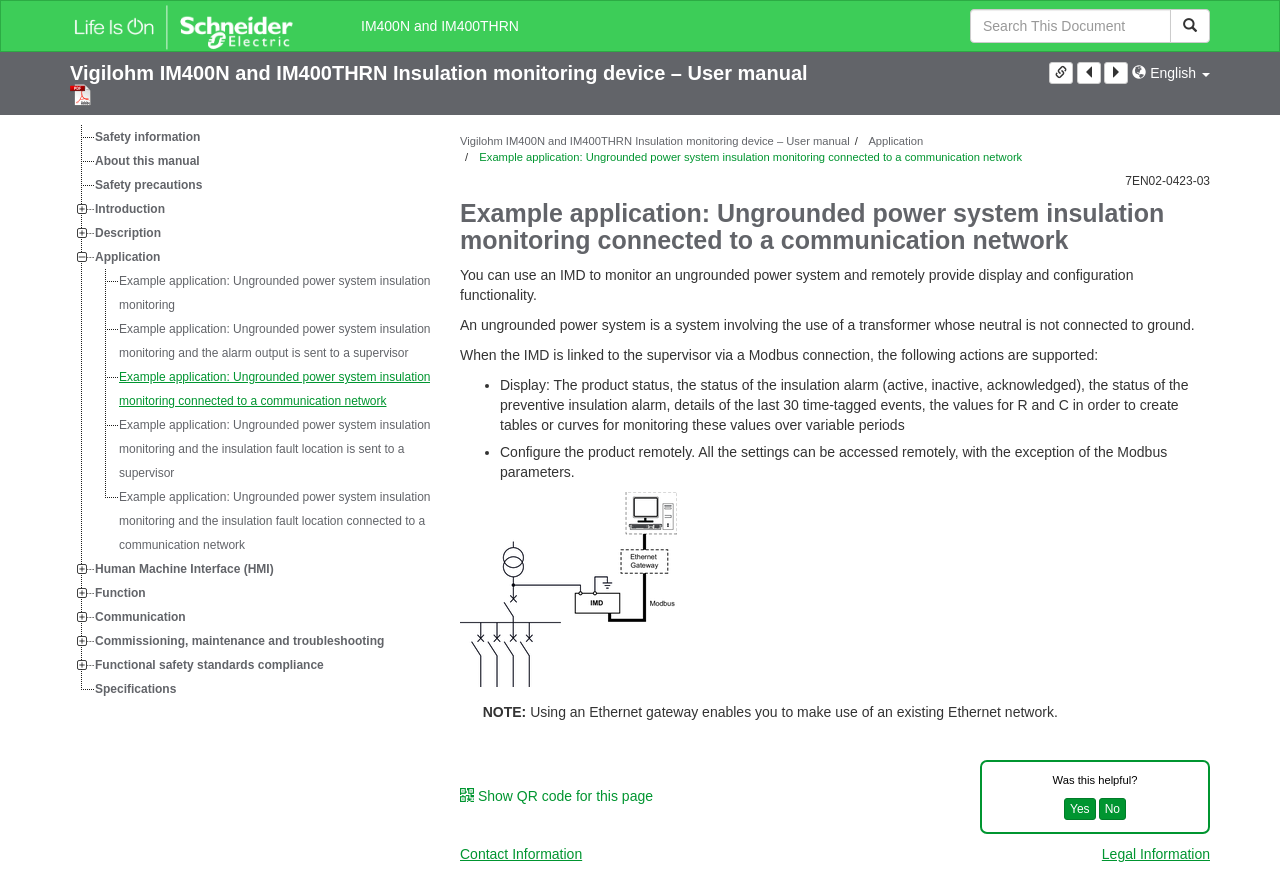From the webpage screenshot, predict the bounding box of the UI element that matches this description: "Introduction".

[0.073, 0.22, 0.132, 0.247]